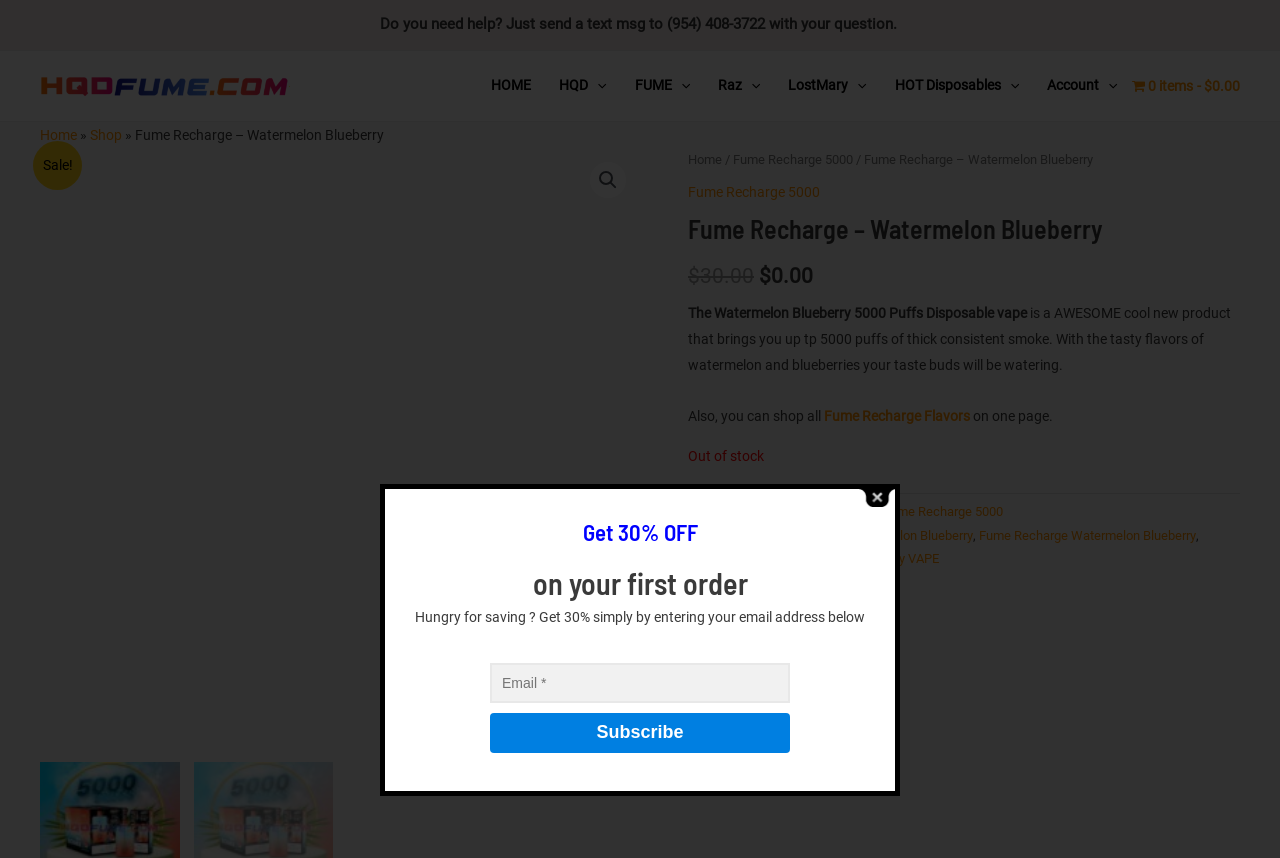What is the current price of the product? Refer to the image and provide a one-word or short phrase answer.

$0.00